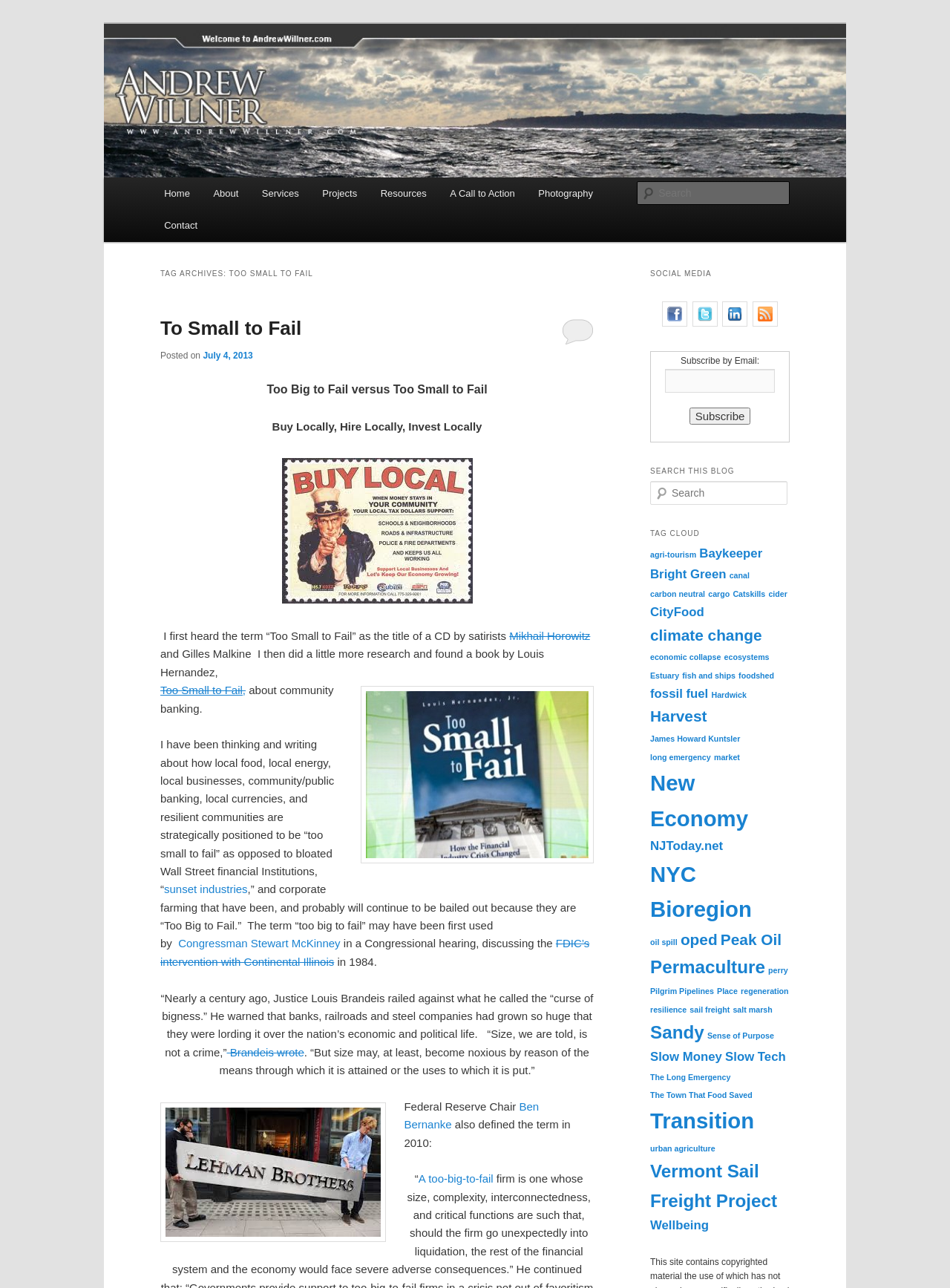Identify the bounding box coordinates for the element you need to click to achieve the following task: "Click on the 'Too Small to Fail' link". The coordinates must be four float values ranging from 0 to 1, formatted as [left, top, right, bottom].

[0.169, 0.246, 0.317, 0.263]